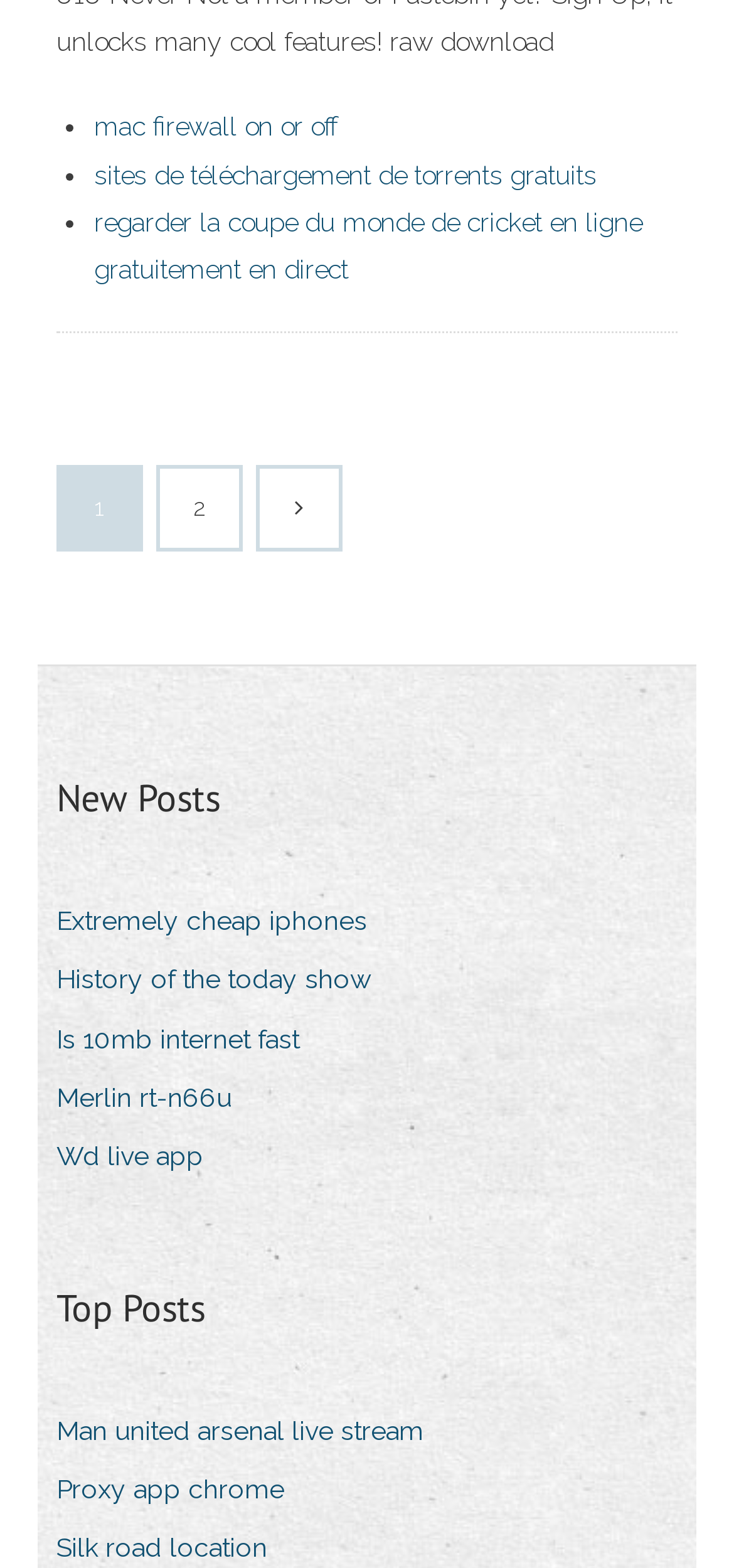Please find the bounding box coordinates of the element's region to be clicked to carry out this instruction: "Go to 'sites de téléchargement de torrents gratuits'".

[0.128, 0.102, 0.813, 0.121]